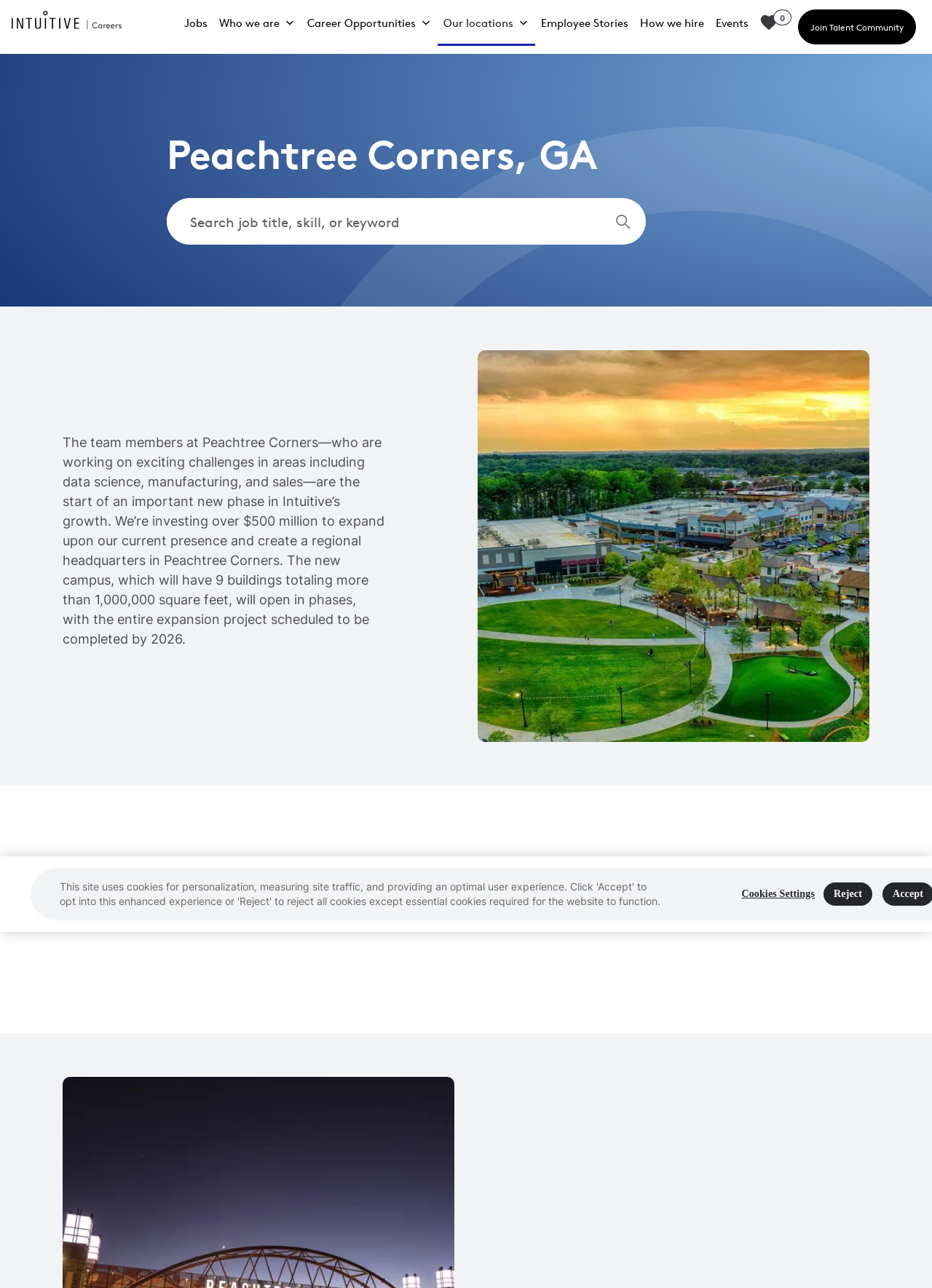Locate the bounding box coordinates of the element that should be clicked to execute the following instruction: "Click Search button".

[0.647, 0.154, 0.693, 0.19]